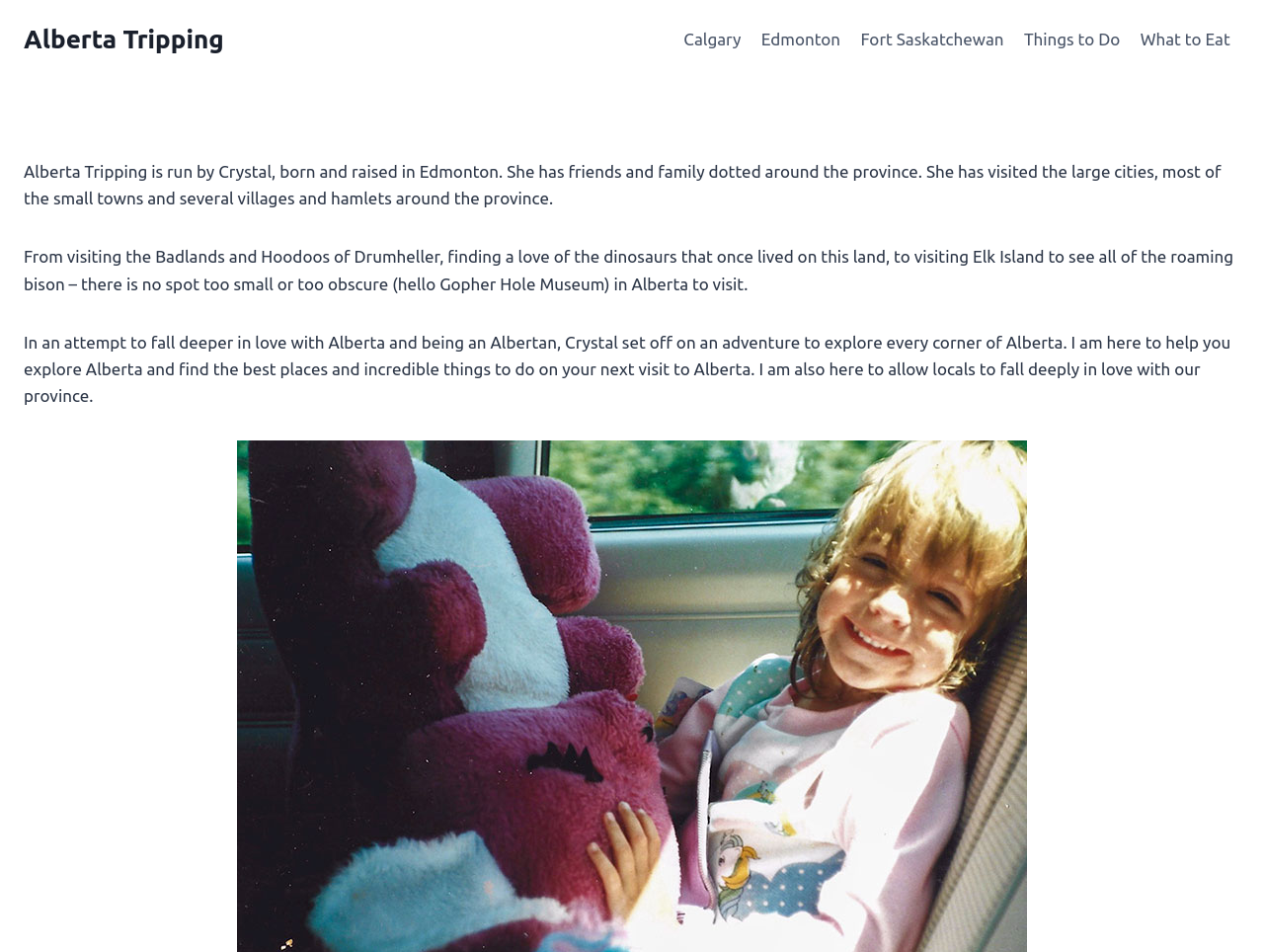Using details from the image, please answer the following question comprehensively:
What is the location of the Badlands mentioned in the text?

According to the StaticText element with bounding box coordinates [0.019, 0.26, 0.976, 0.308], the Badlands are mentioned as being in Drumheller, as part of the text 'From visiting the Badlands and Hoodoos of Drumheller...'